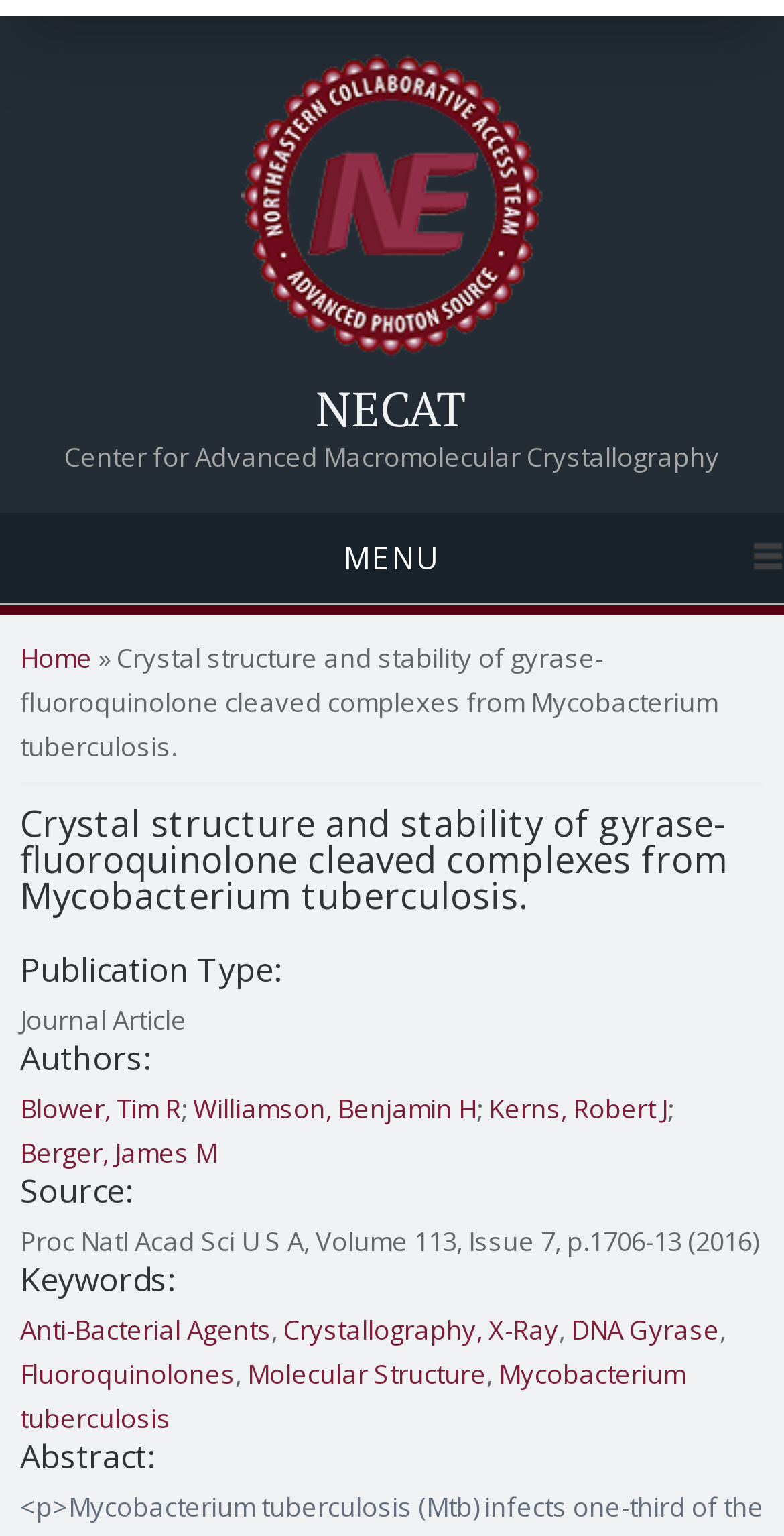Give a one-word or short-phrase answer to the following question: 
What are the keywords related to the publication?

Anti-Bacterial Agents, Crystallography, X-Ray, DNA Gyrase, Fluoroquinolones, Molecular Structure, Mycobacterium tuberculosis